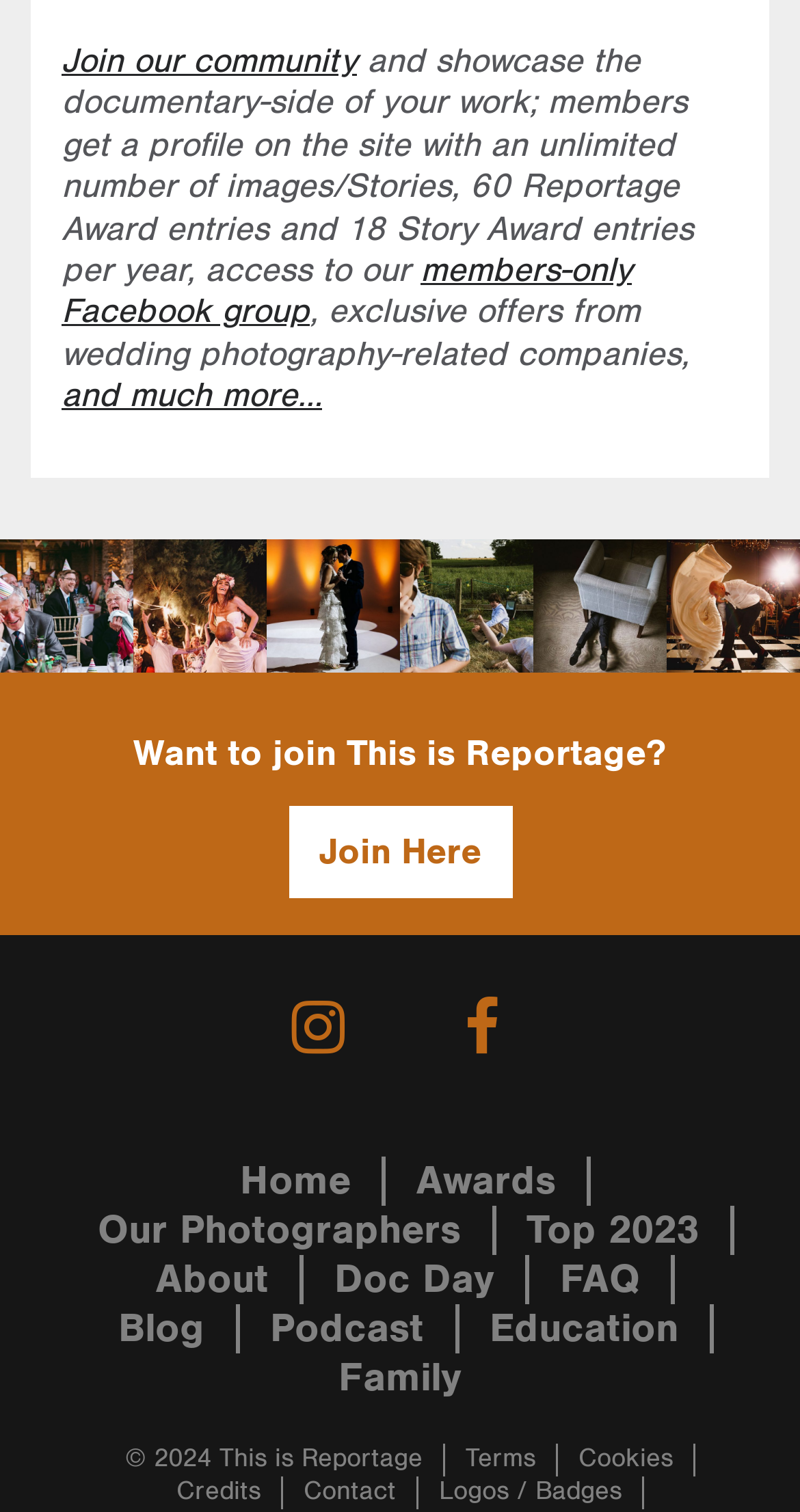Refer to the screenshot and answer the following question in detail:
What is the copyright year of the website?

The text '© 2024 This is Reportage' at the bottom of the webpage indicates that the copyright year of the website is 2024.